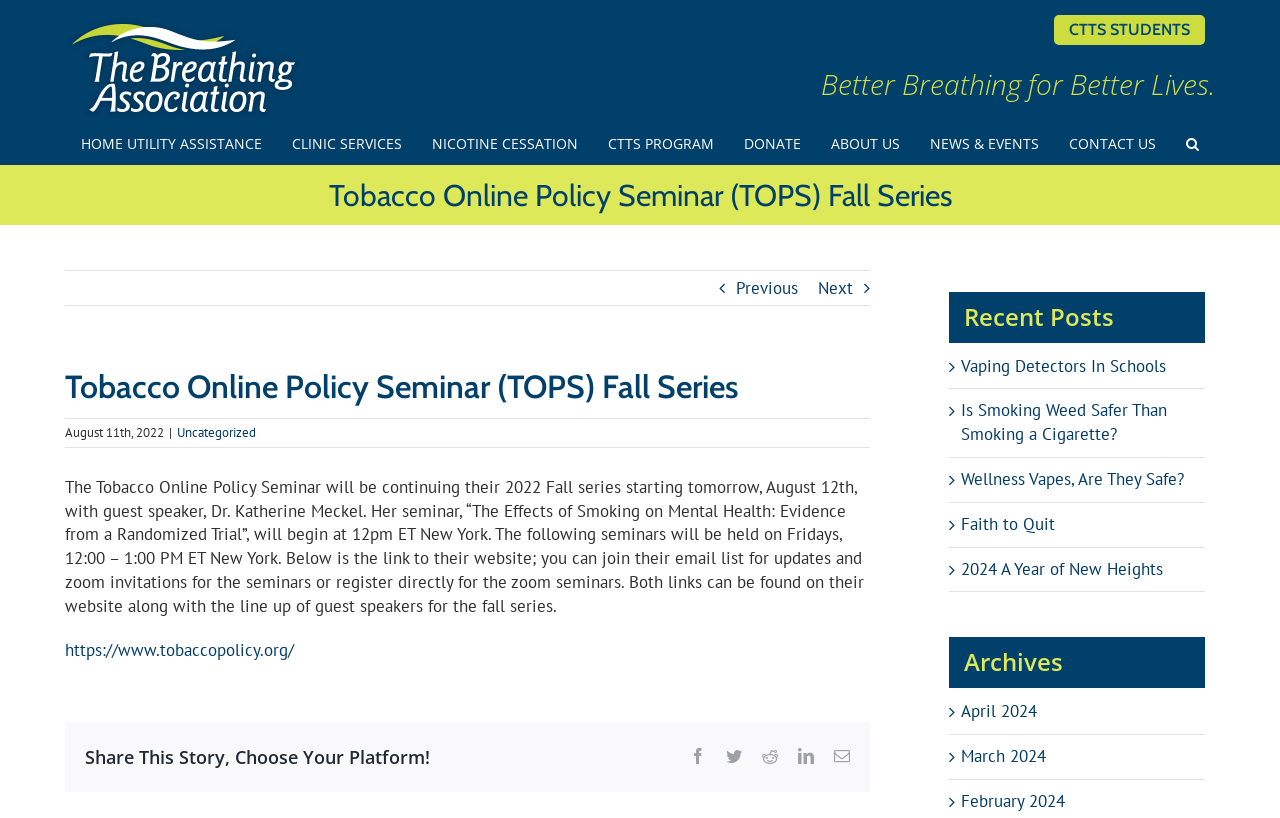Find the bounding box coordinates of the area to click in order to follow the instruction: "Share this story on Facebook".

[0.539, 0.915, 0.552, 0.935]